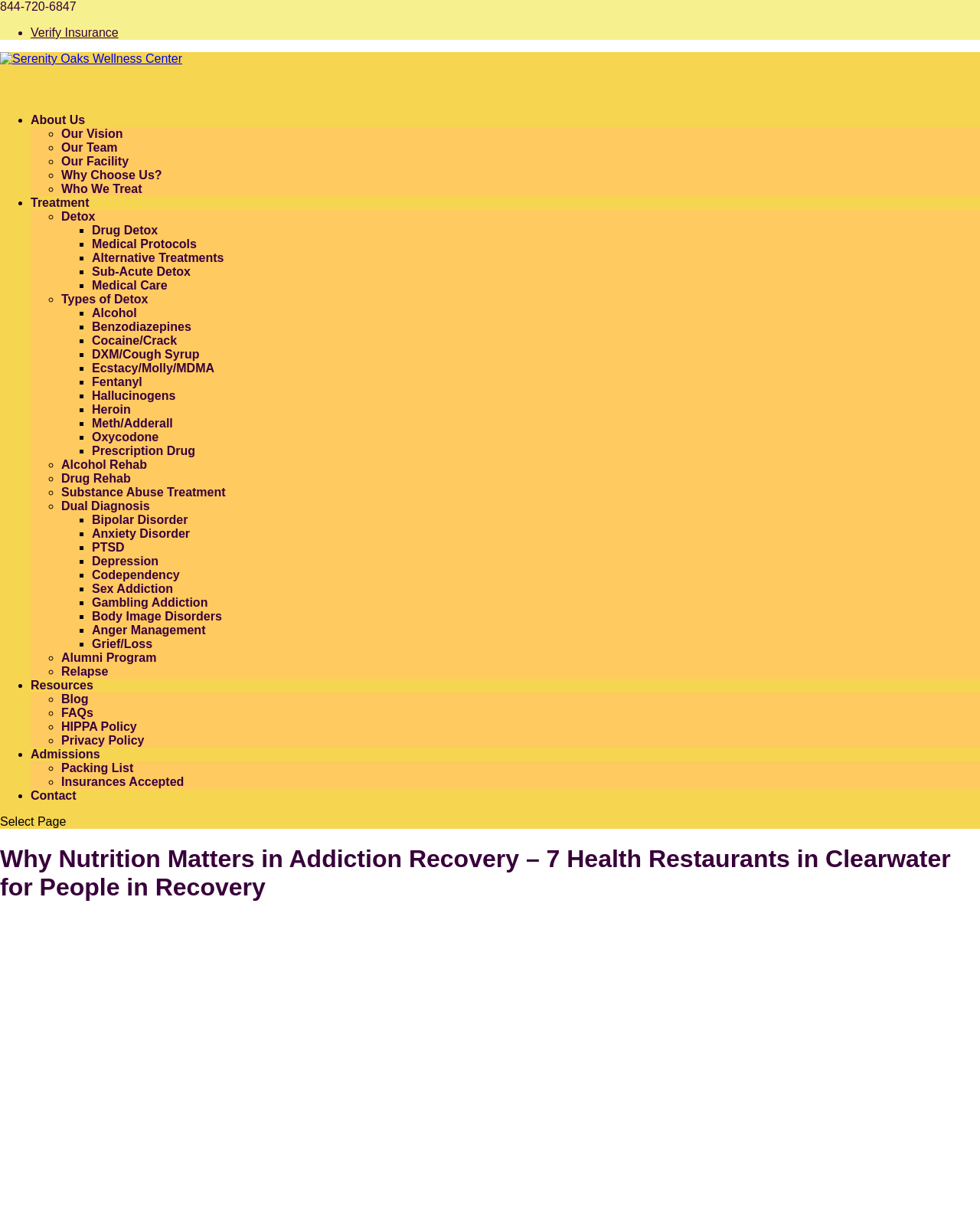Create an in-depth description of the webpage, covering main sections.

The webpage is about Serenity Oaks Wellness Center, a treatment center that focuses on the connection between nutrition and recovery. At the top of the page, there is a phone number, 844-720-6847, and a link to verify insurance. Below this, there is a logo and a link to the center's homepage.

The main navigation menu is located below the logo, with links to "About Us", "Our Vision", "Our Team", "Our Facility", "Why Choose Us?", and "Who We Treat". These links are organized in a vertical list with bullet points.

Further down the page, there is a section dedicated to treatment options. This section is divided into subcategories, including "Detox", "Medical Protocols", "Alternative Treatments", and "Sub-Acute Detox". Each subcategory has a list of specific treatment options, such as "Drug Detox", "Alcohol", and "Benzodiazepines", which are organized with square bullet points.

Below the treatment options, there is a section focused on types of rehab, including "Alcohol Rehab", "Drug Rehab", and "Substance Abuse Treatment". This section also includes links to information on dual diagnosis and specific mental health conditions, such as bipolar disorder, anxiety disorder, and depression.

Throughout the page, there are various links and list markers that help to organize the content and provide easy navigation. The overall layout is clean and easy to follow, with a clear focus on providing information about the treatment center and its services.